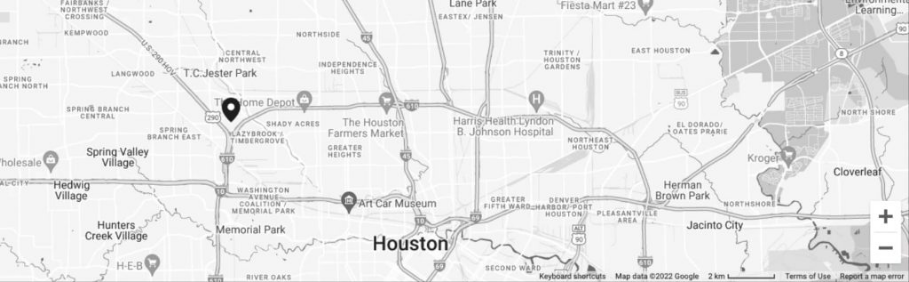Craft a descriptive caption that covers all aspects of the image.

This image presents a black and white map focused on Houston, Texas, with key locations and landmarks clearly marked. Prominent features include T.C. Jester Park and various neighborhoods like Spring Valley Village, highlighting essential amenities such as The Home Depot and the Art Car Museum. The map indicates major thoroughfares, providing a comprehensive overview of the city's layout. The highlighted areas suggest a thorough exploration opportunity, reflecting notable community spots and infrastructure in the vibrant cityscape of Houston.